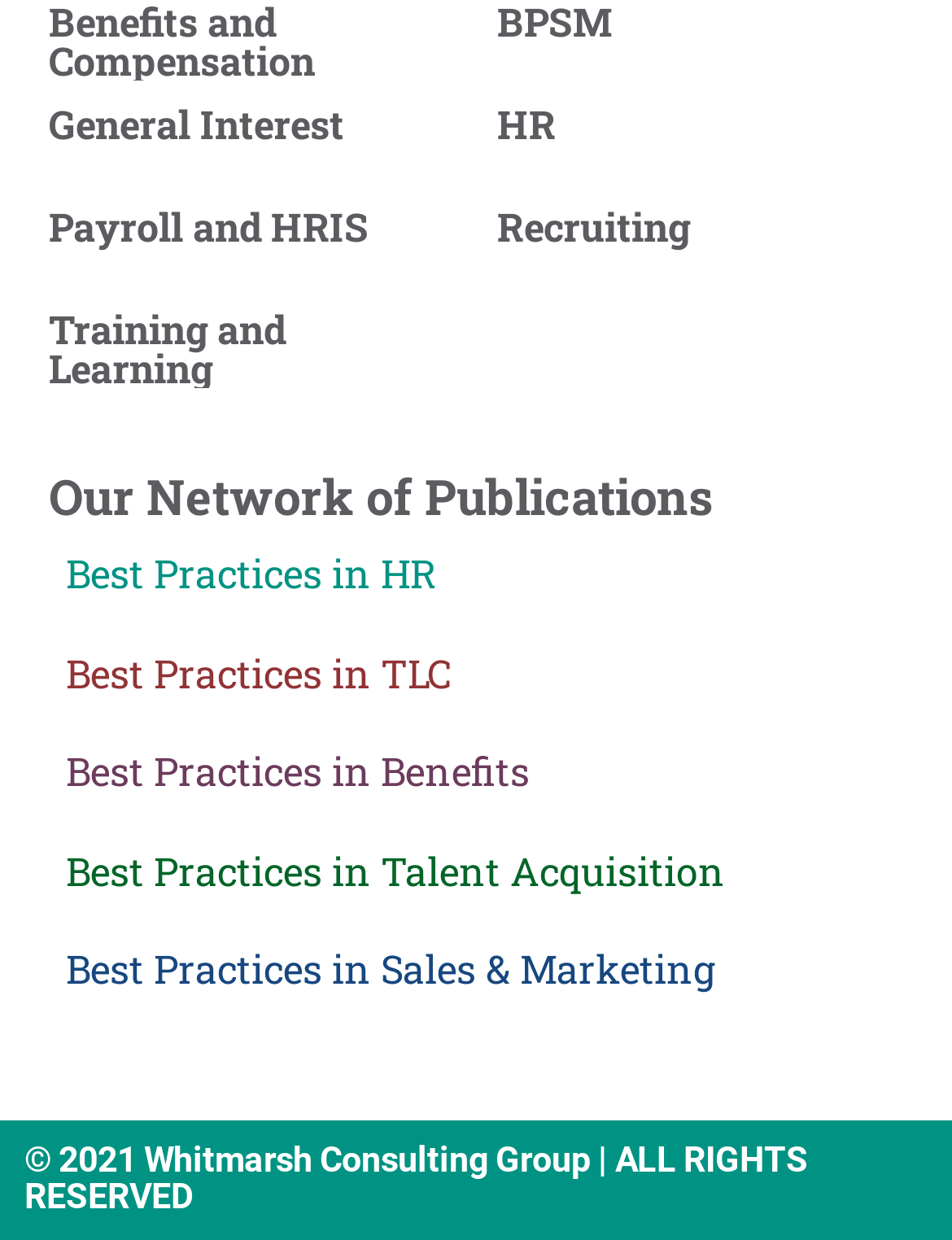Please indicate the bounding box coordinates of the element's region to be clicked to achieve the instruction: "Click on the 'Post Reply' link". Provide the coordinates as four float numbers between 0 and 1, i.e., [left, top, right, bottom].

None